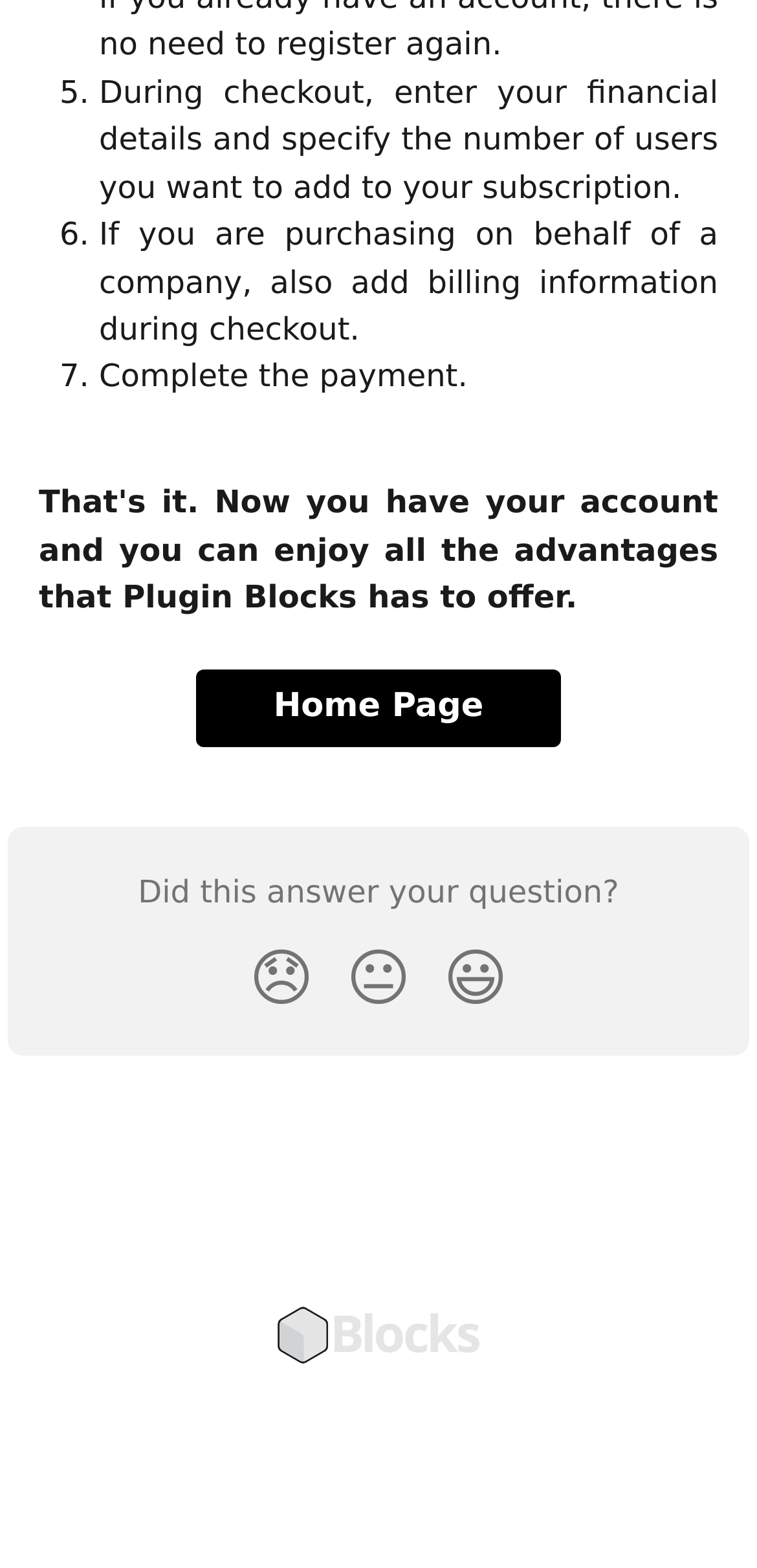How many steps are involved in the checkout process?
Carefully examine the image and provide a detailed answer to the question.

The webpage provides a step-by-step guide to the checkout process, which consists of 7 steps, starting from entering financial details to completing the payment.